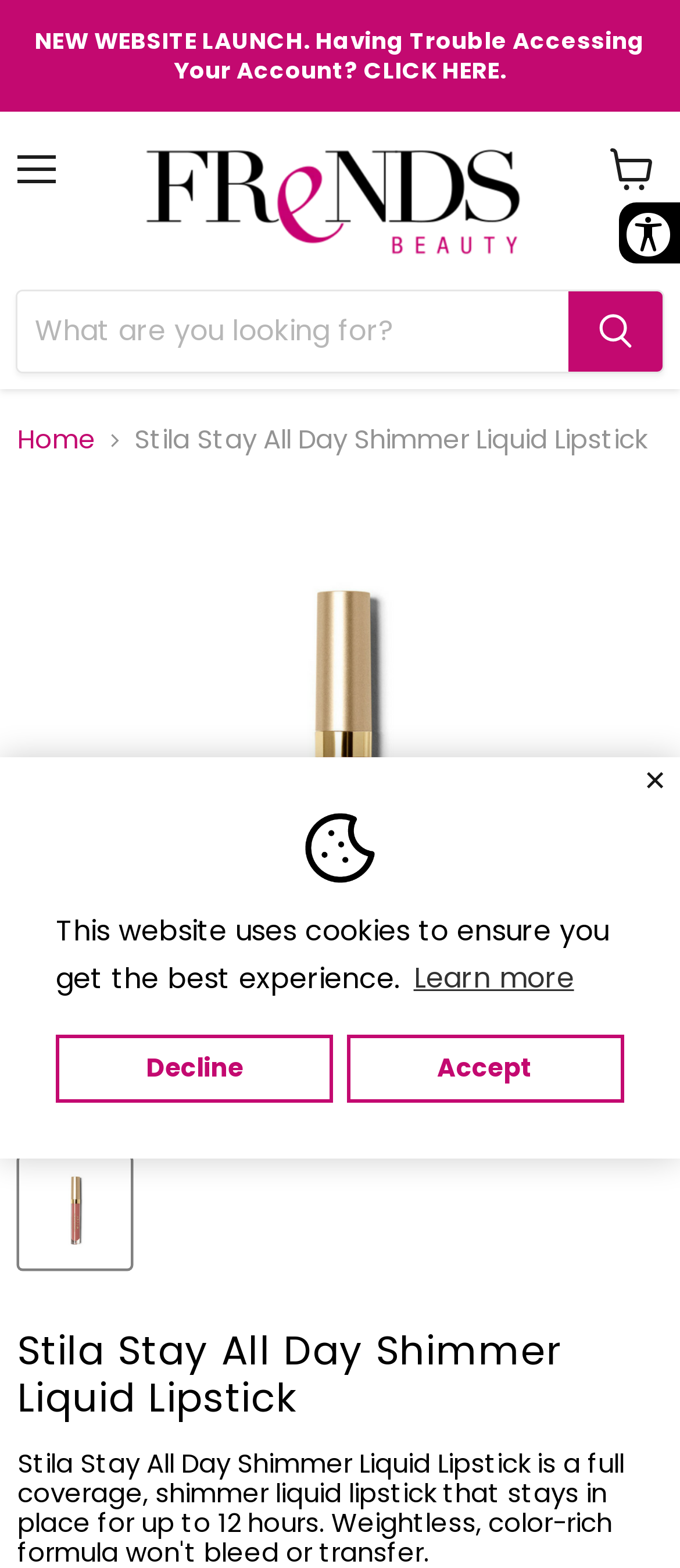Please locate the bounding box coordinates of the region I need to click to follow this instruction: "Learn more about cookies".

[0.6, 0.608, 0.852, 0.642]